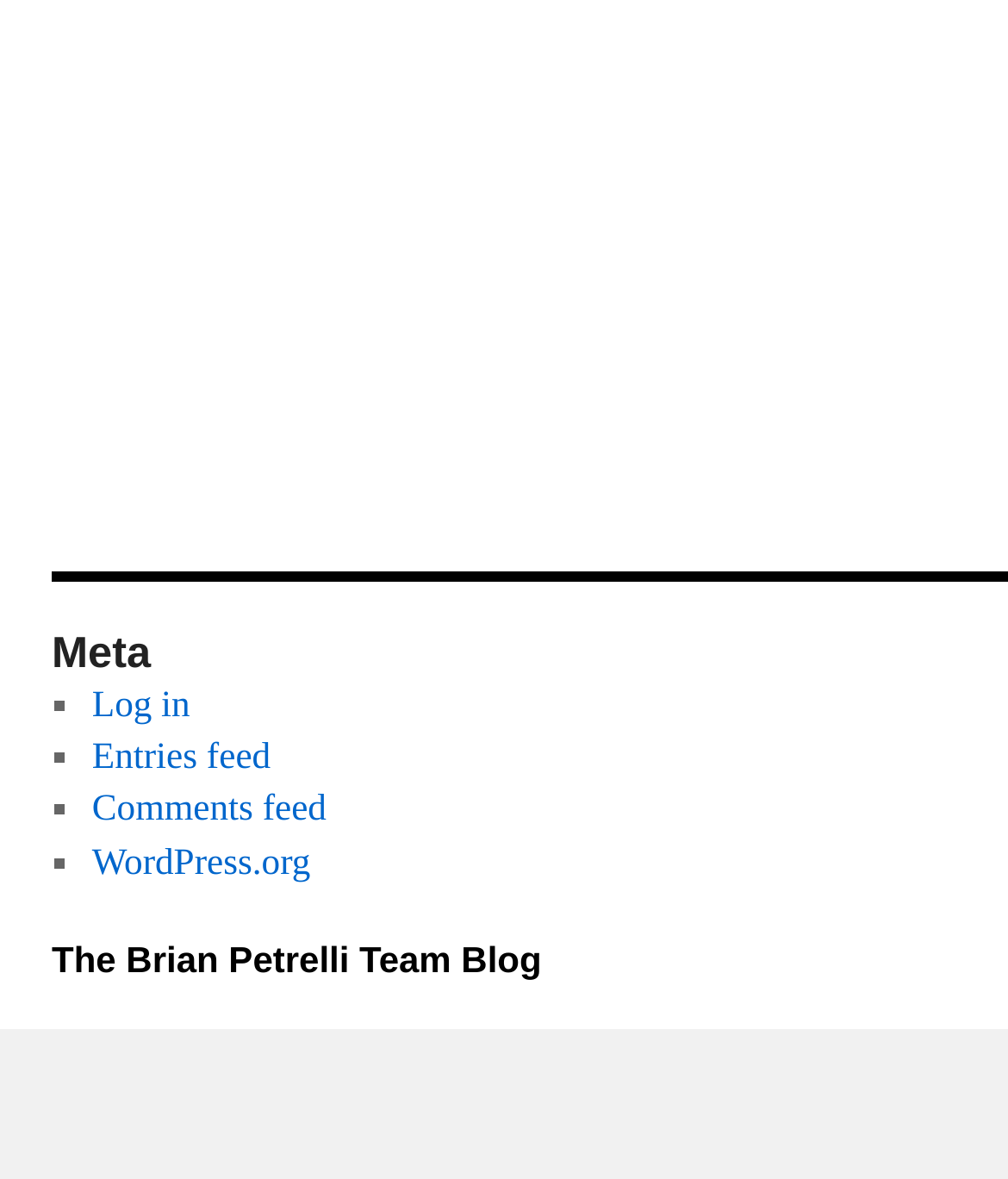How many list markers are there?
Look at the screenshot and give a one-word or phrase answer.

4